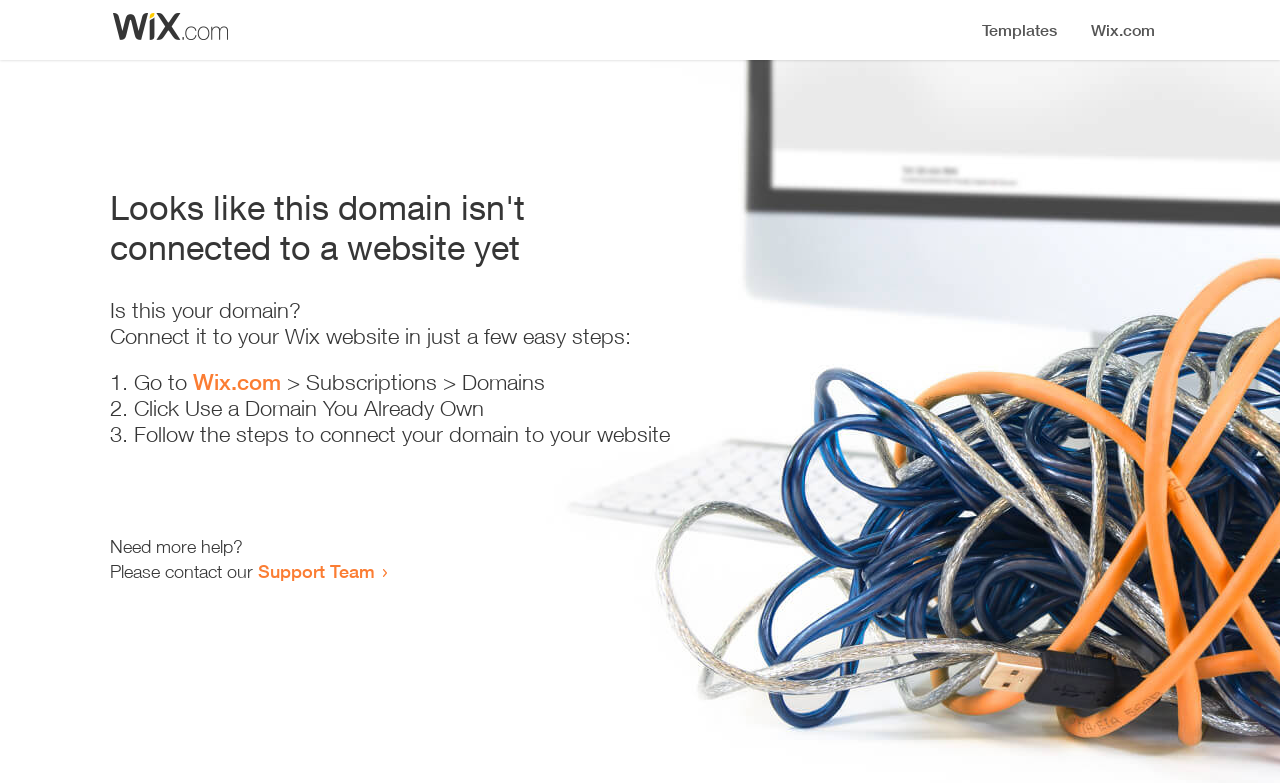Locate the bounding box of the user interface element based on this description: "Home automation devices".

None